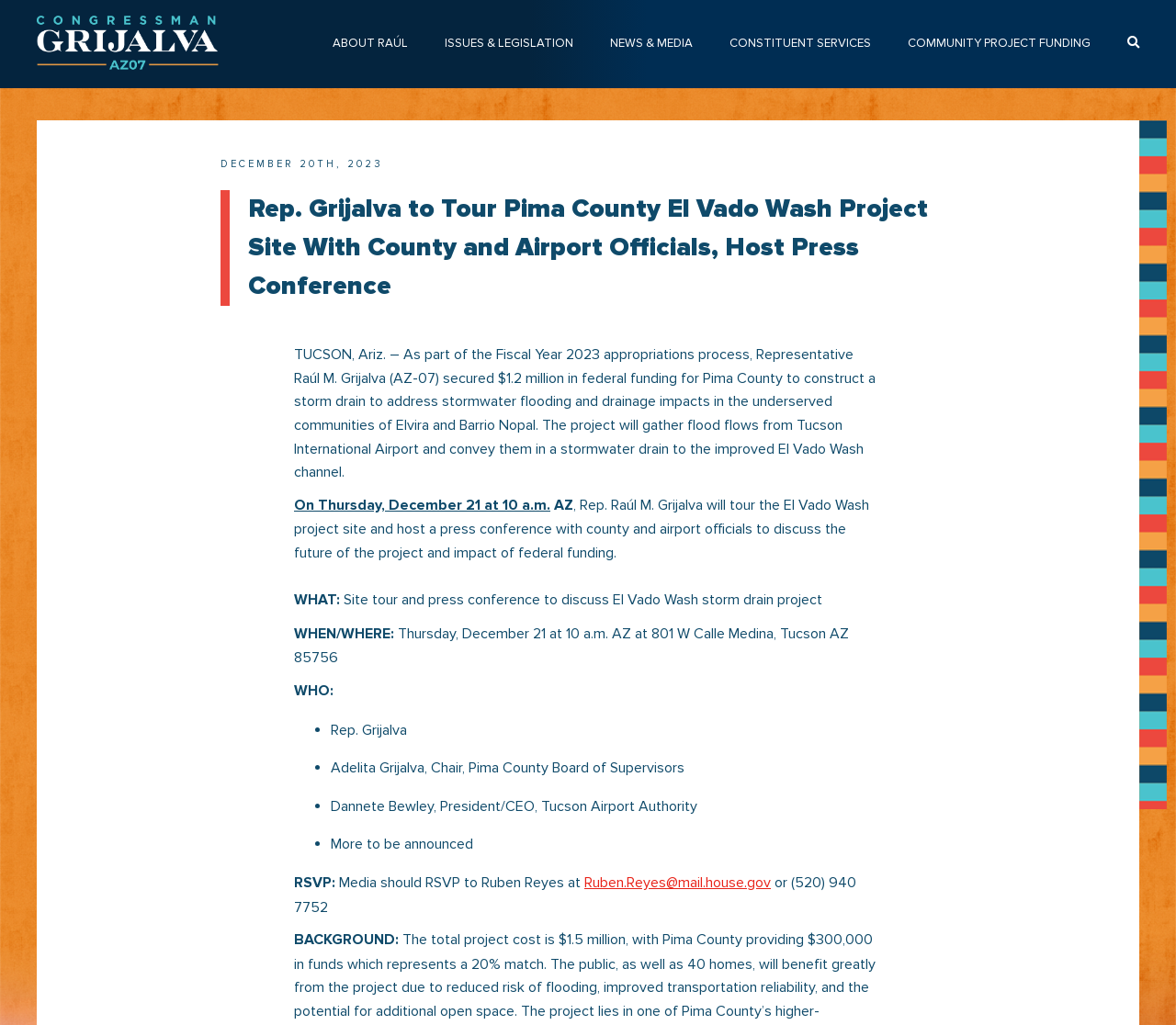Bounding box coordinates should be in the format (top-left x, top-left y, bottom-right x, bottom-right y) and all values should be floating point numbers between 0 and 1. Determine the bounding box coordinate for the UI element described as: Ruben.Reyes@mail.house.gov

[0.497, 0.852, 0.655, 0.869]